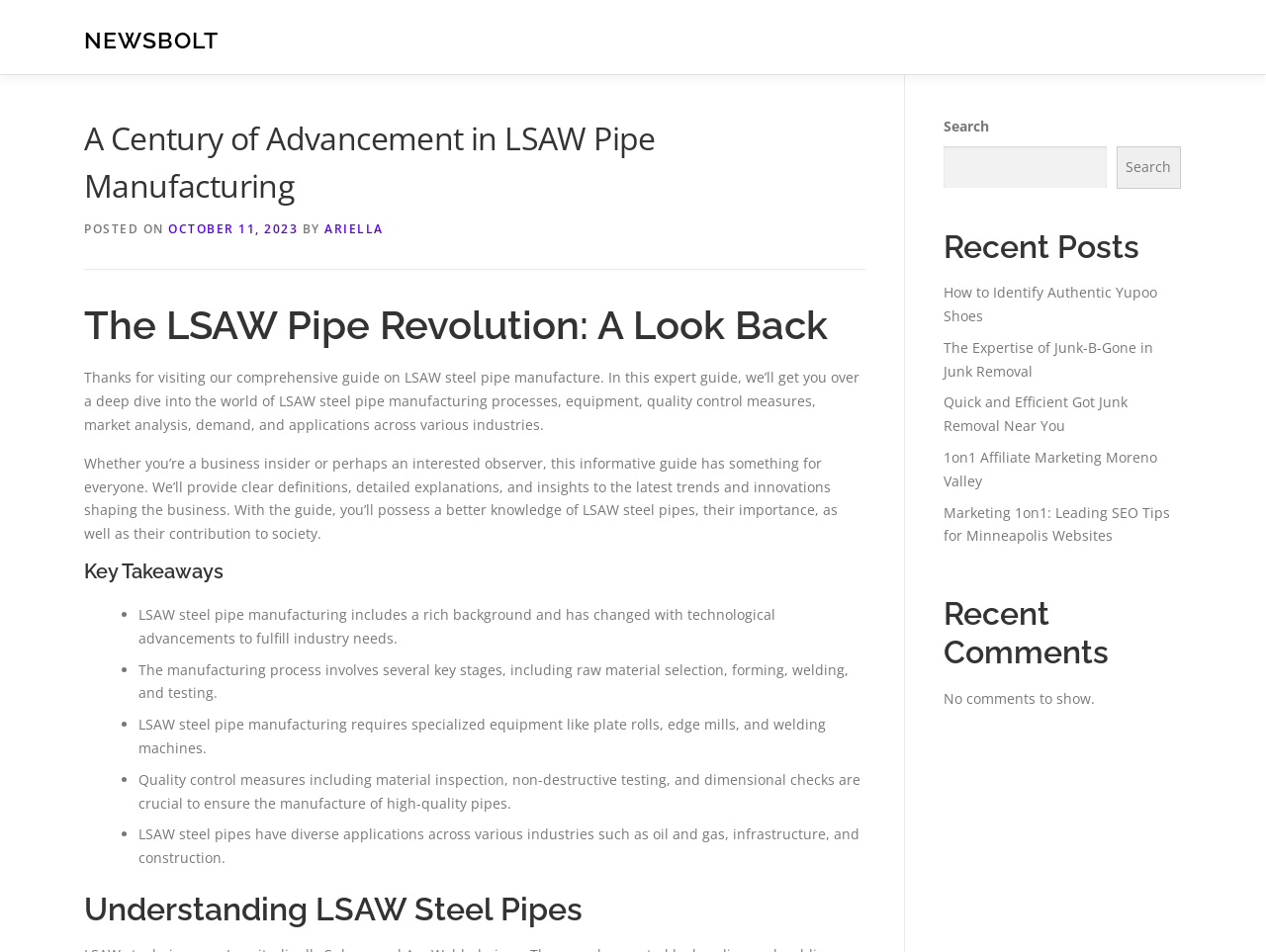Pinpoint the bounding box coordinates of the clickable element to carry out the following instruction: "Search for newspaper pages."

None